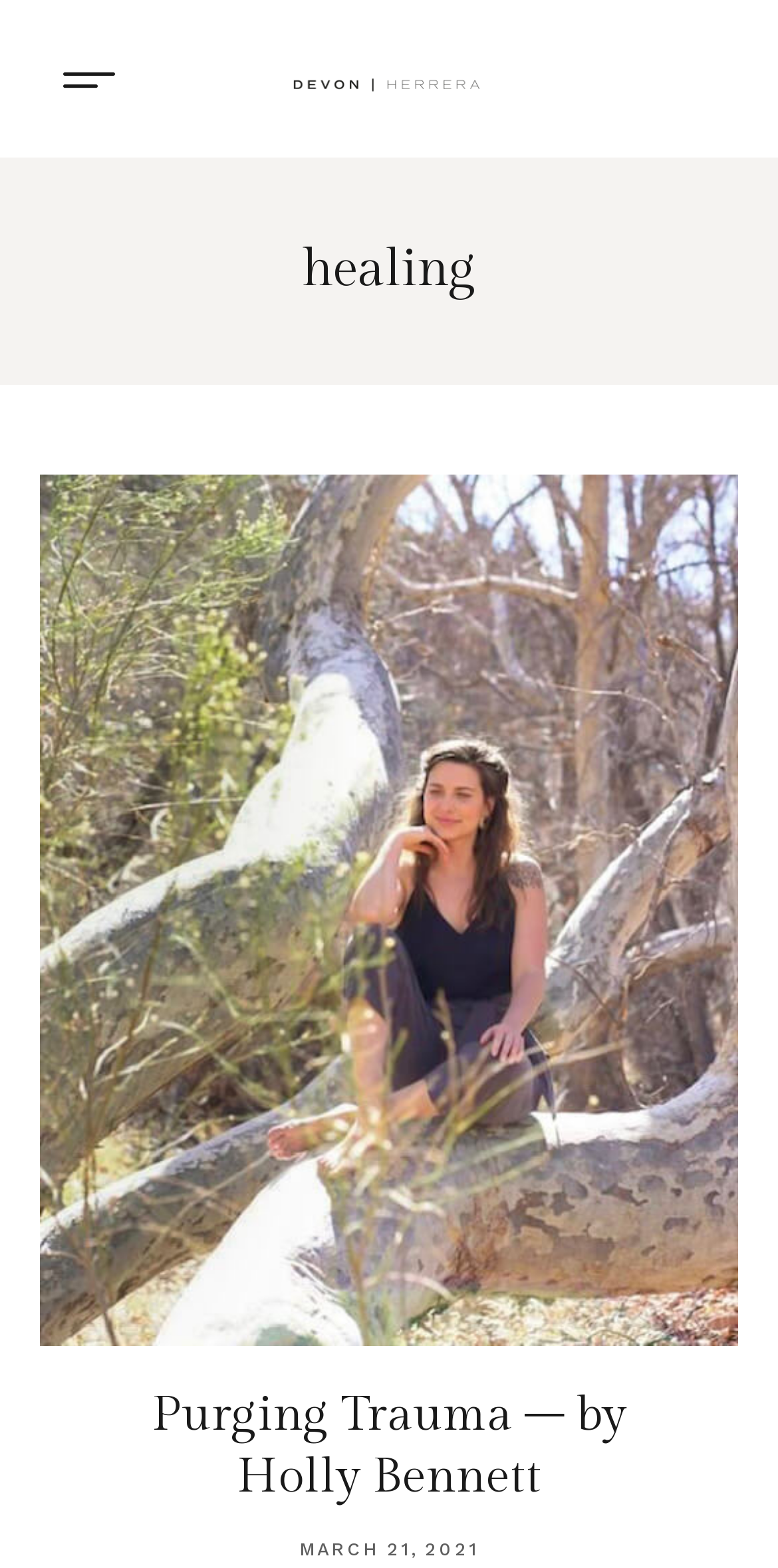Find the bounding box coordinates for the UI element that matches this description: "Menu".

[0.064, 0.025, 0.164, 0.075]